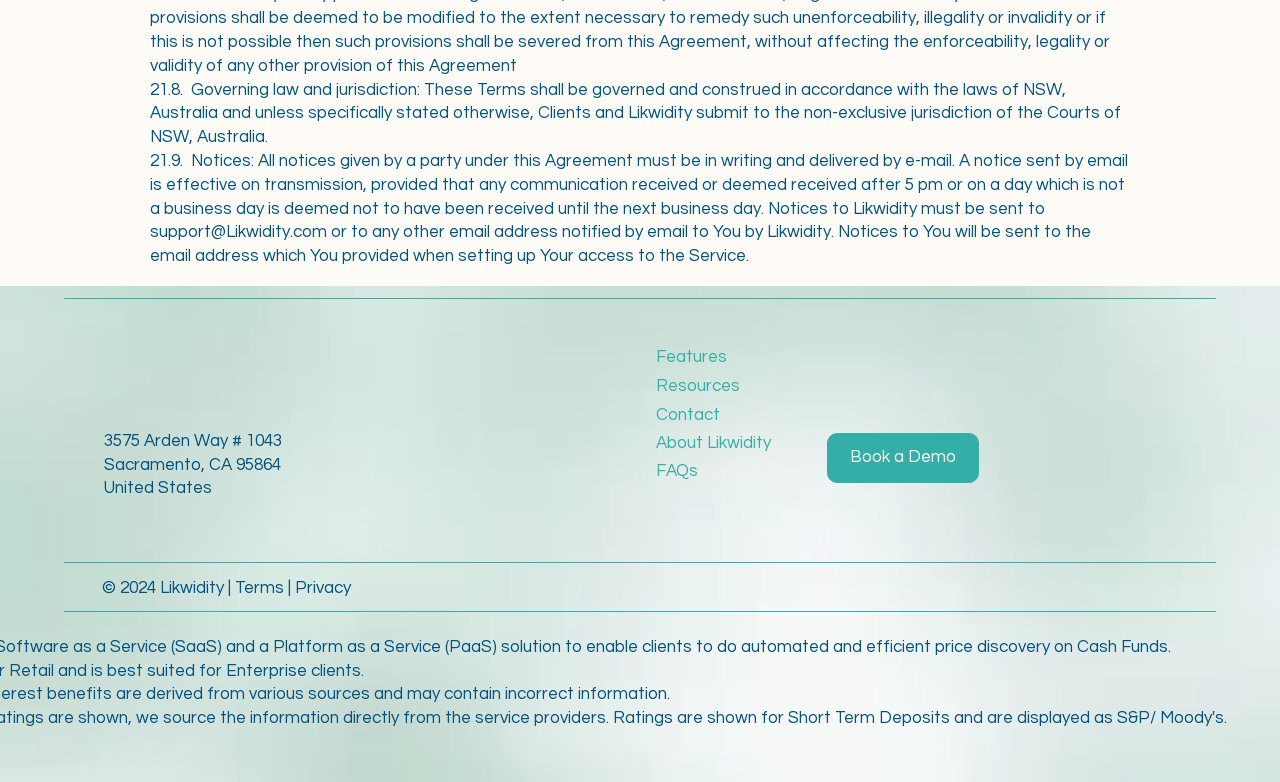Determine the bounding box for the UI element that matches this description: "About Likwidity".

[0.513, 0.552, 0.608, 0.582]